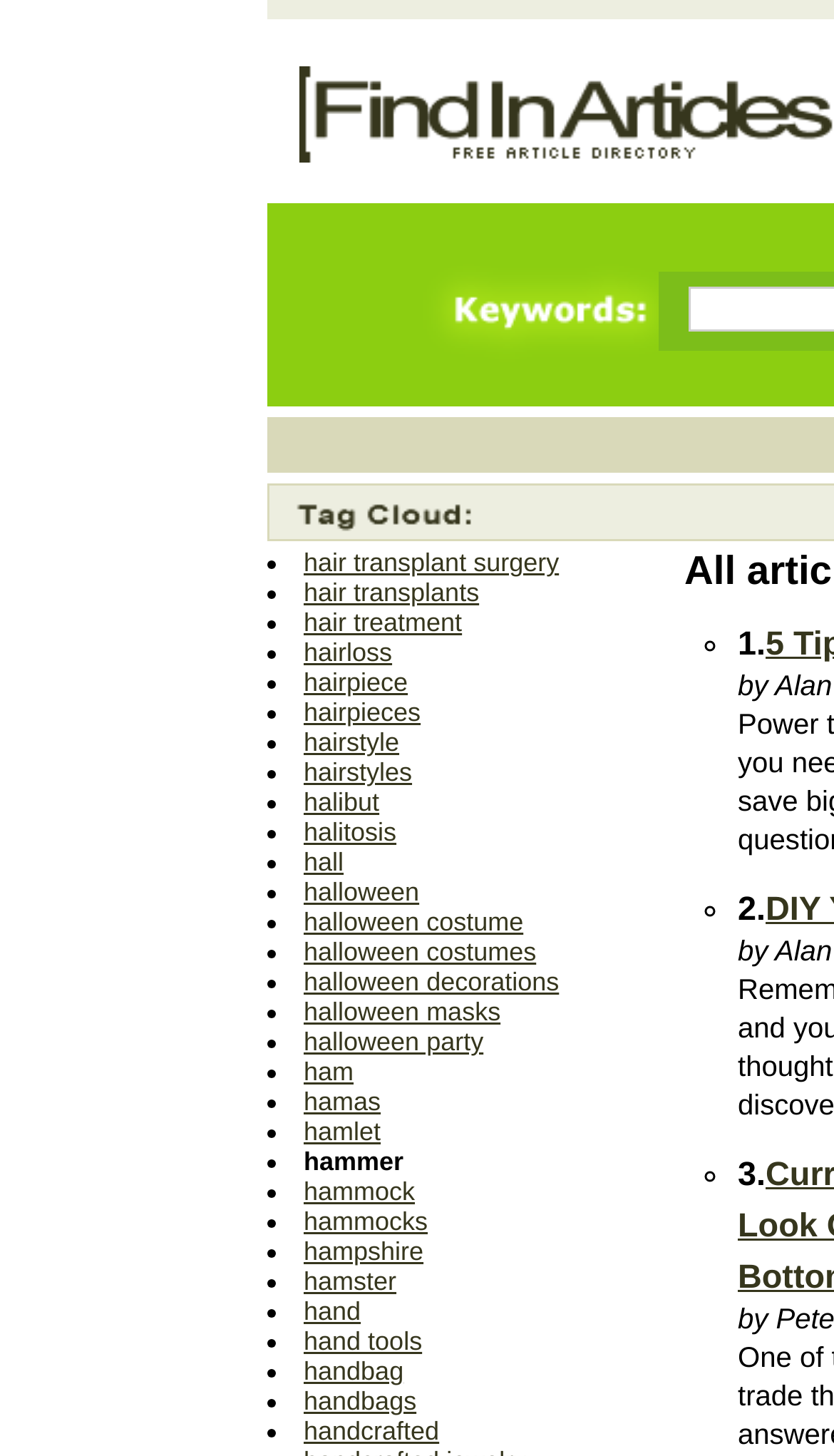Please locate the bounding box coordinates of the element that needs to be clicked to achieve the following instruction: "Contact a Carillion expert". The coordinates should be four float numbers between 0 and 1, i.e., [left, top, right, bottom].

None